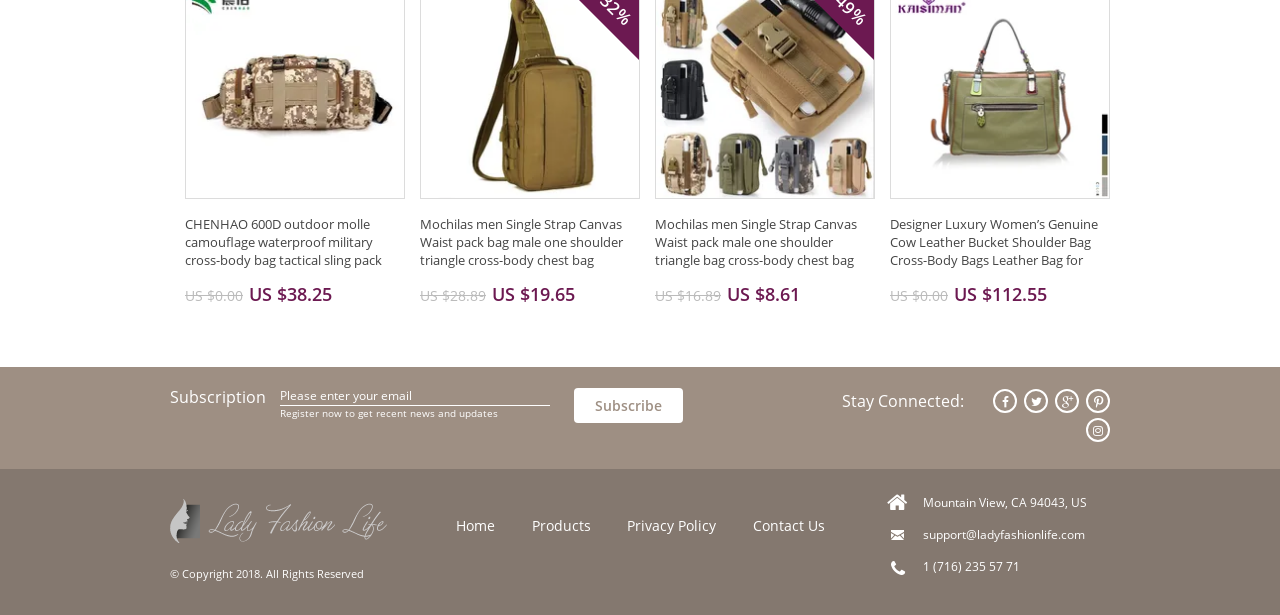Please provide a comprehensive response to the question below by analyzing the image: 
What is the company's phone number?

The company's phone number is provided at the bottom of the webpage, which includes the area code and the phone number.